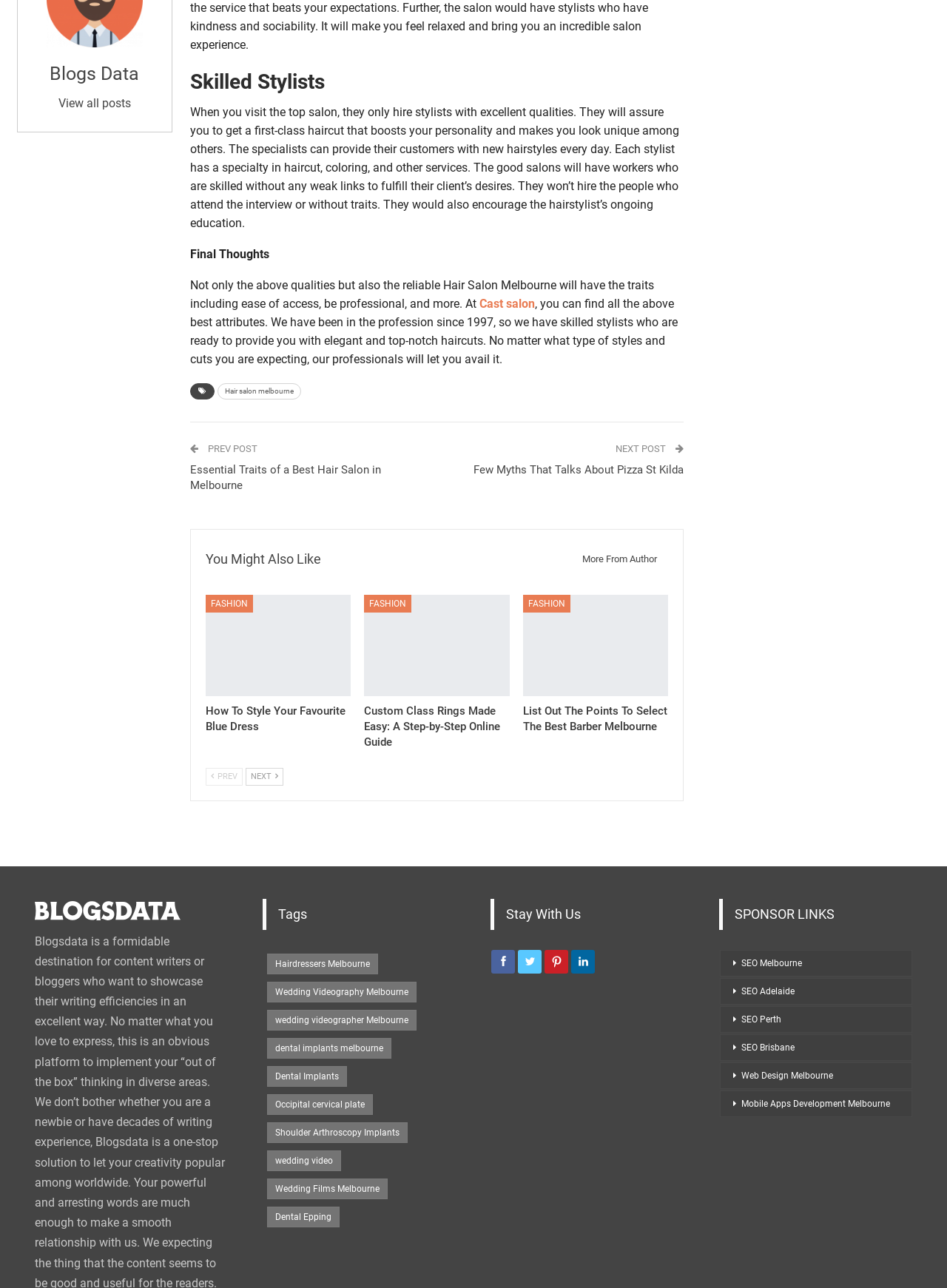Using the given description, provide the bounding box coordinates formatted as (top-left x, top-left y, bottom-right x, bottom-right y), with all values being floating point numbers between 0 and 1. Description: Mobile Apps Development Melbourne

[0.76, 0.847, 0.963, 0.867]